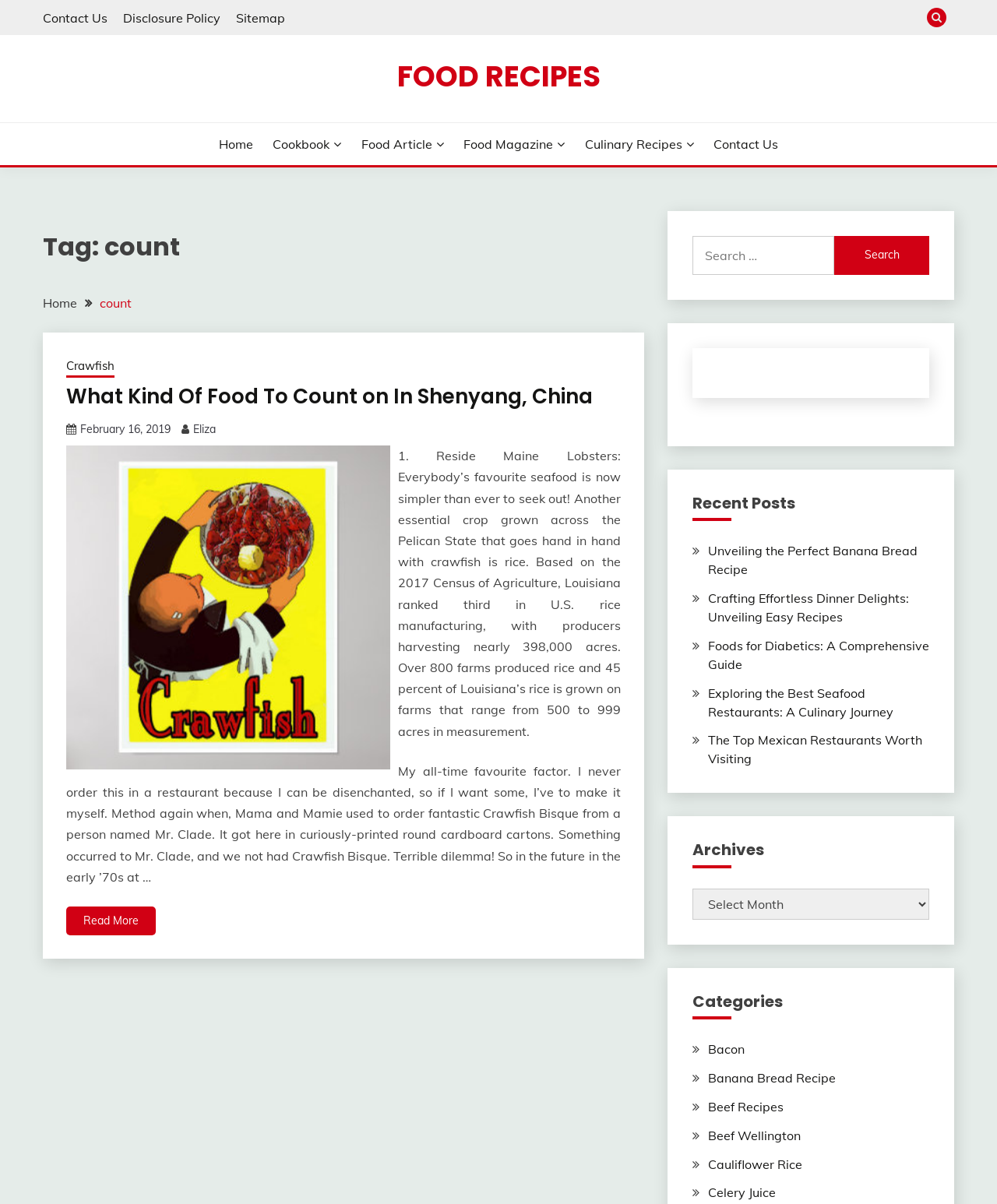Please identify the bounding box coordinates of the element's region that should be clicked to execute the following instruction: "Search for a recipe". The bounding box coordinates must be four float numbers between 0 and 1, i.e., [left, top, right, bottom].

[0.694, 0.196, 0.932, 0.228]